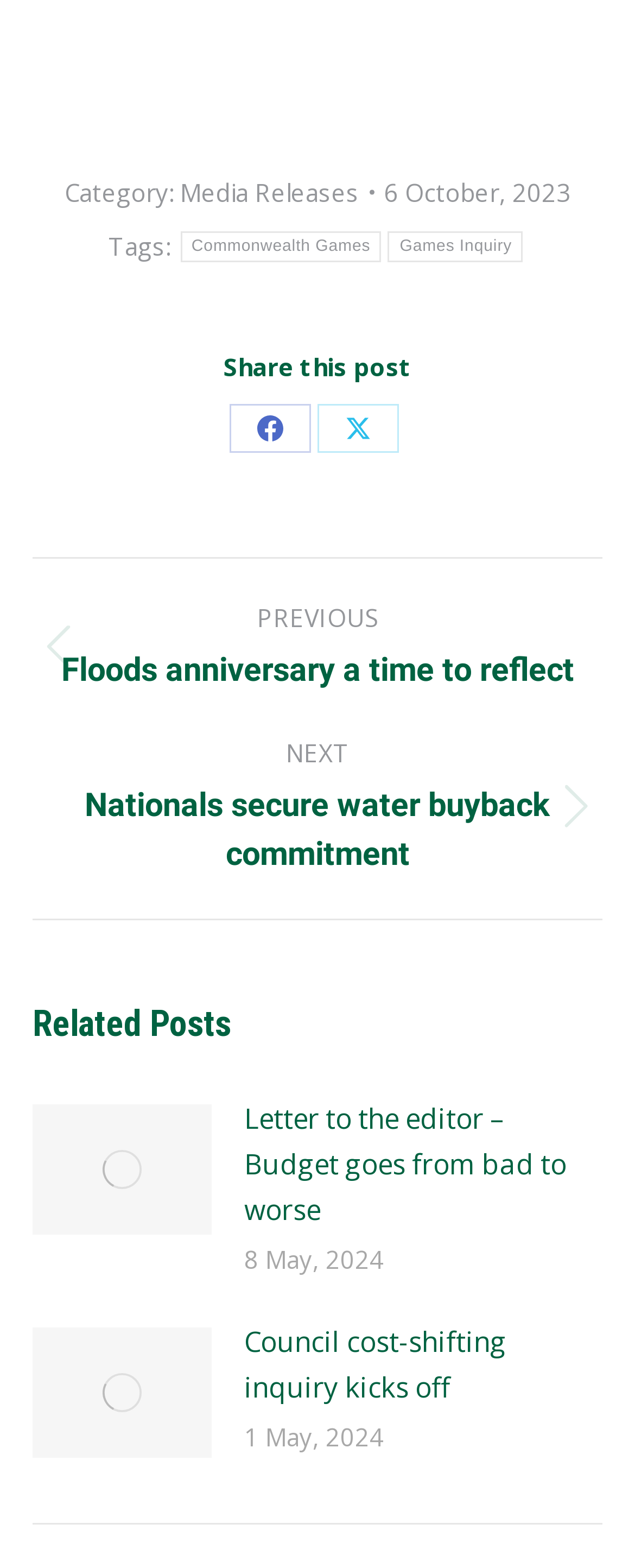Please provide the bounding box coordinates for the UI element as described: "aria-label="Post image"". The coordinates must be four floats between 0 and 1, represented as [left, top, right, bottom].

[0.051, 0.847, 0.333, 0.93]